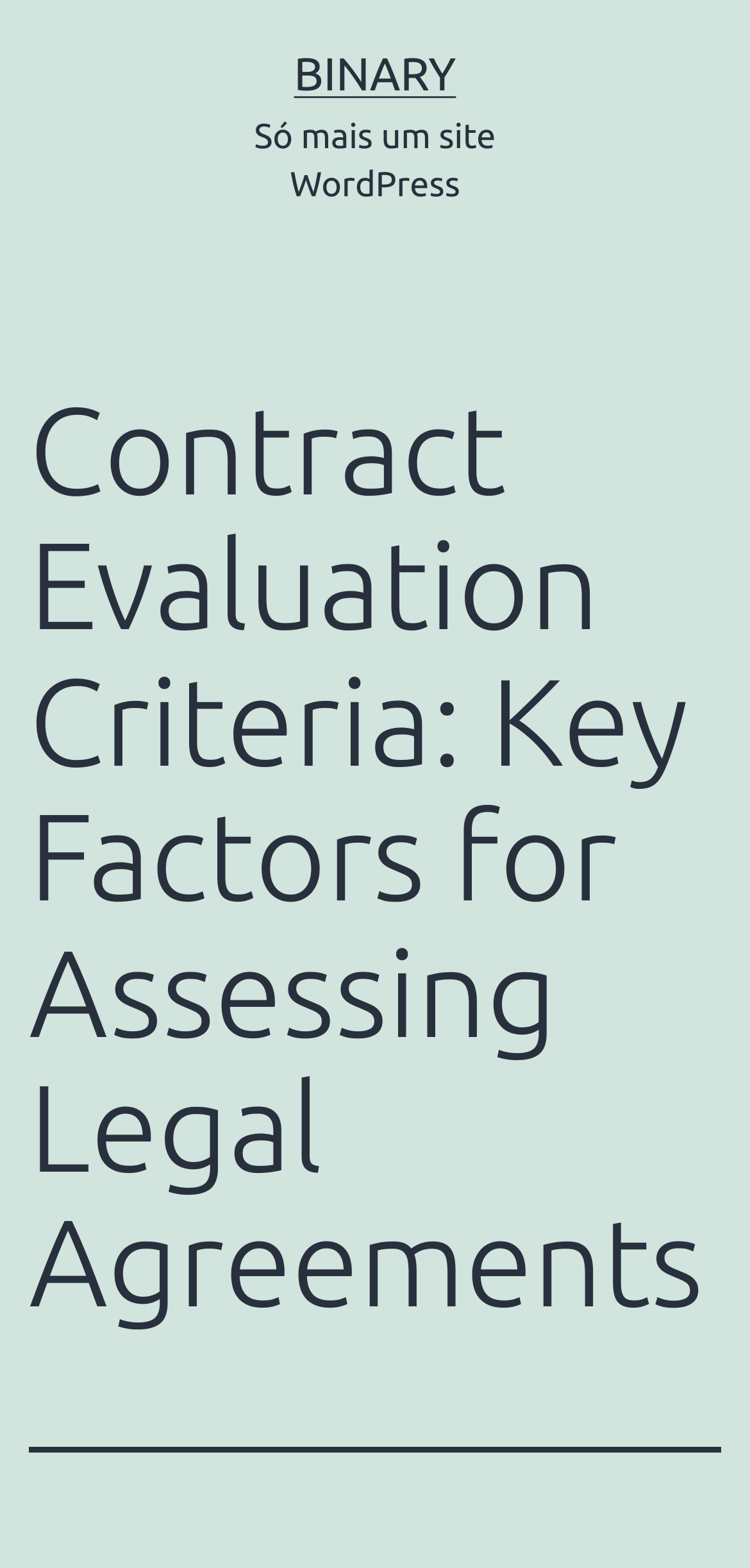Identify the bounding box of the UI element described as follows: "Binary". Provide the coordinates as four float numbers in the range of 0 to 1 [left, top, right, bottom].

[0.392, 0.03, 0.608, 0.063]